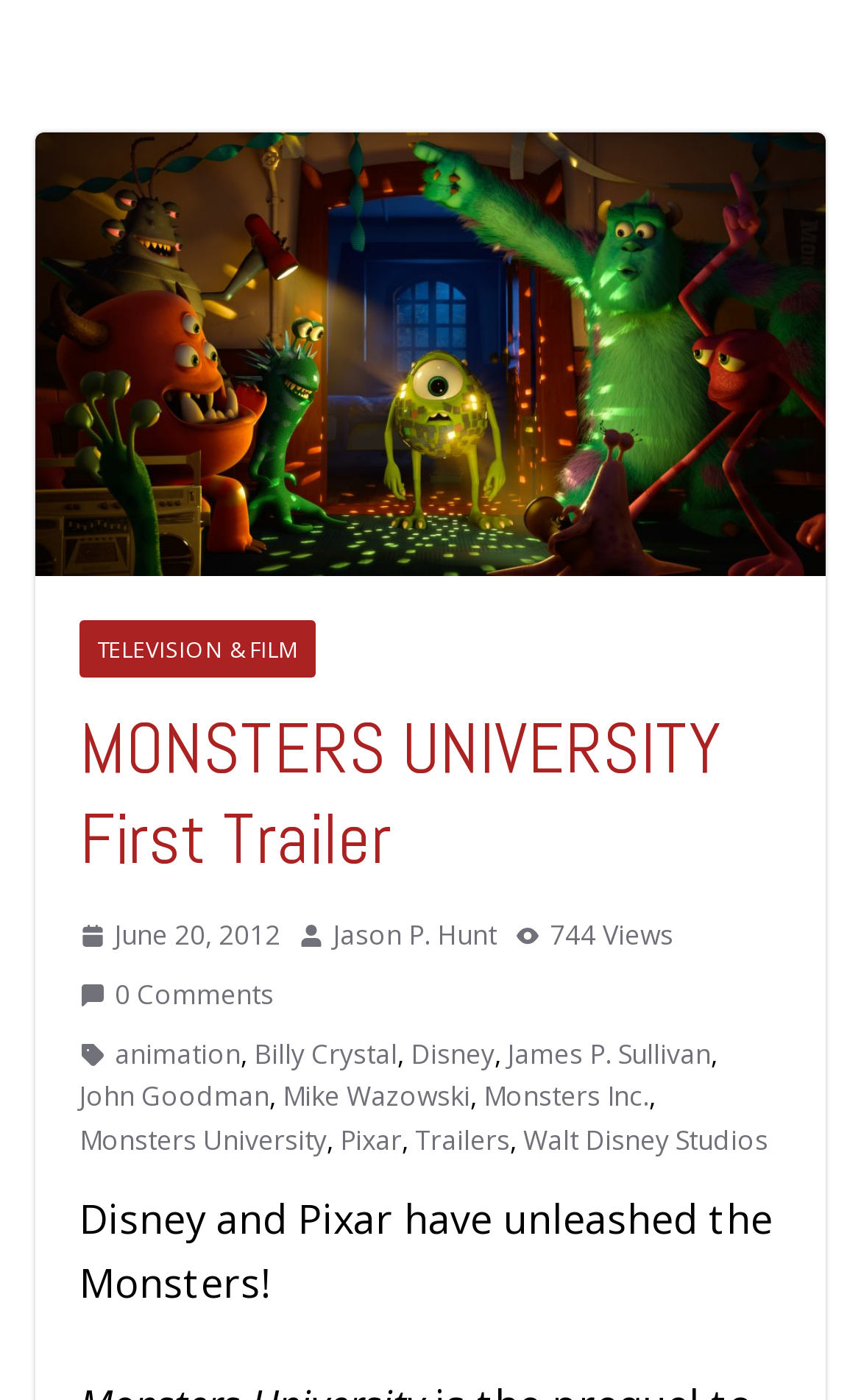Bounding box coordinates are to be given in the format (top-left x, top-left y, bottom-right x, bottom-right y). All values must be floating point numbers between 0 and 1. Provide the bounding box coordinate for the UI element described as: June 20, 2012

[0.092, 0.653, 0.326, 0.683]